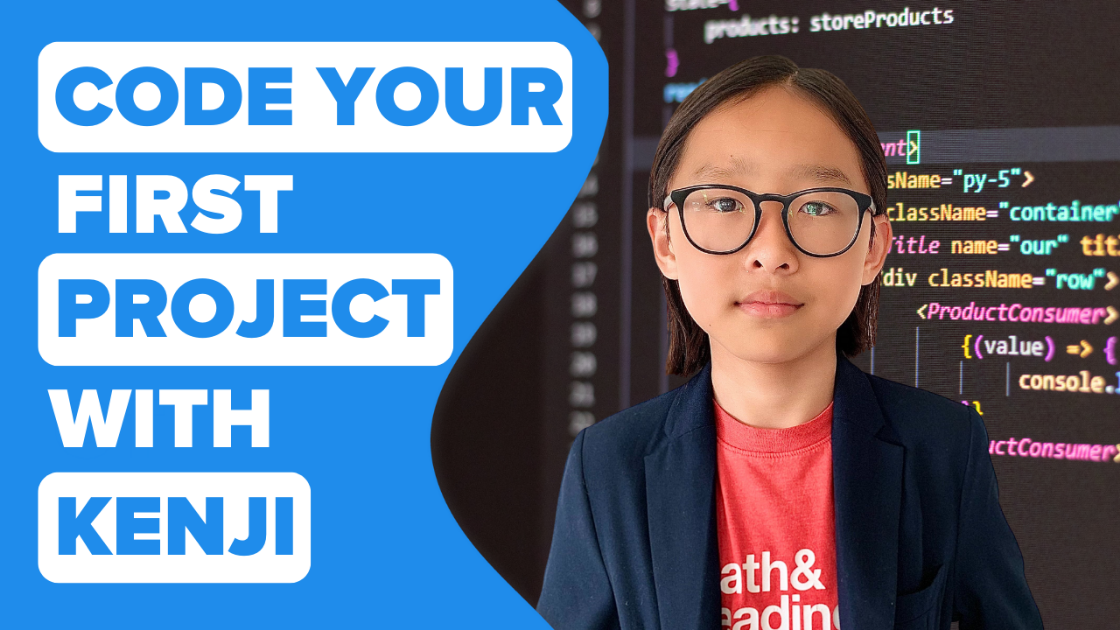What is written on Kenji's shirt?
Using the visual information, respond with a single word or phrase.

Math & Reading